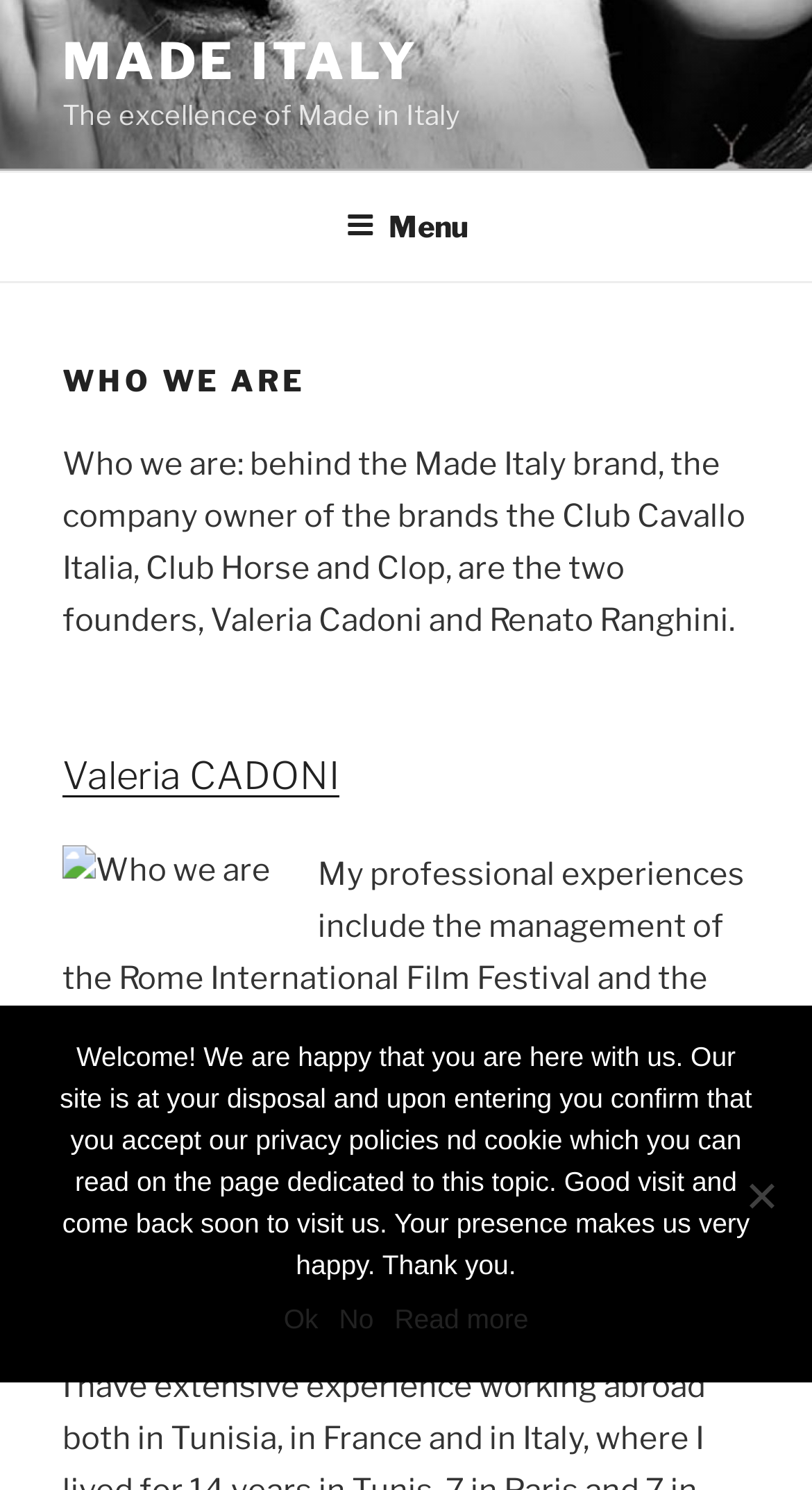What is the name of the company?
Provide a thorough and detailed answer to the question.

The name of the company can be found in the top-left corner of the webpage, where it says 'MADE ITALY' in a link format.